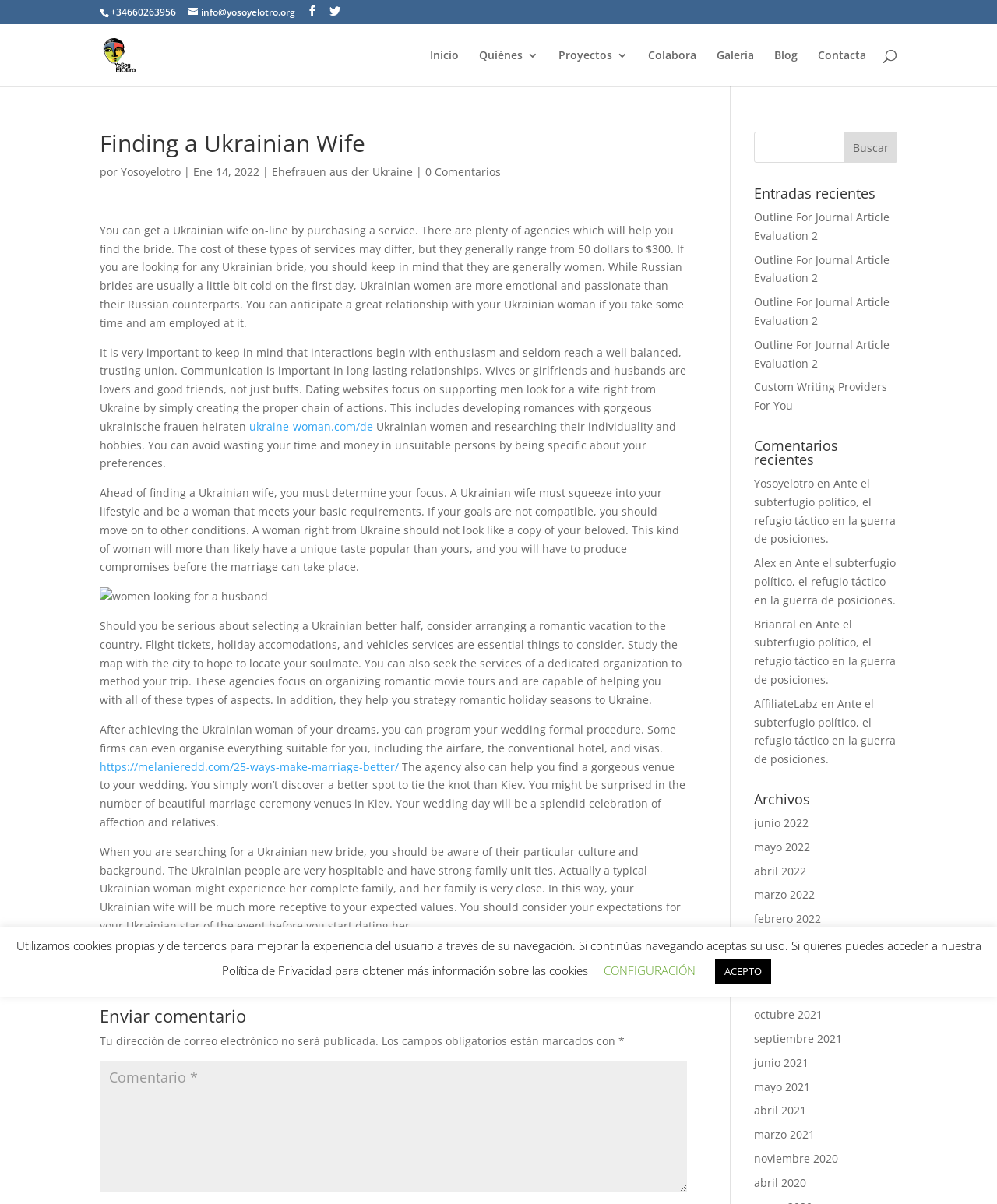Identify and extract the heading text of the webpage.

Finding a Ukrainian Wife